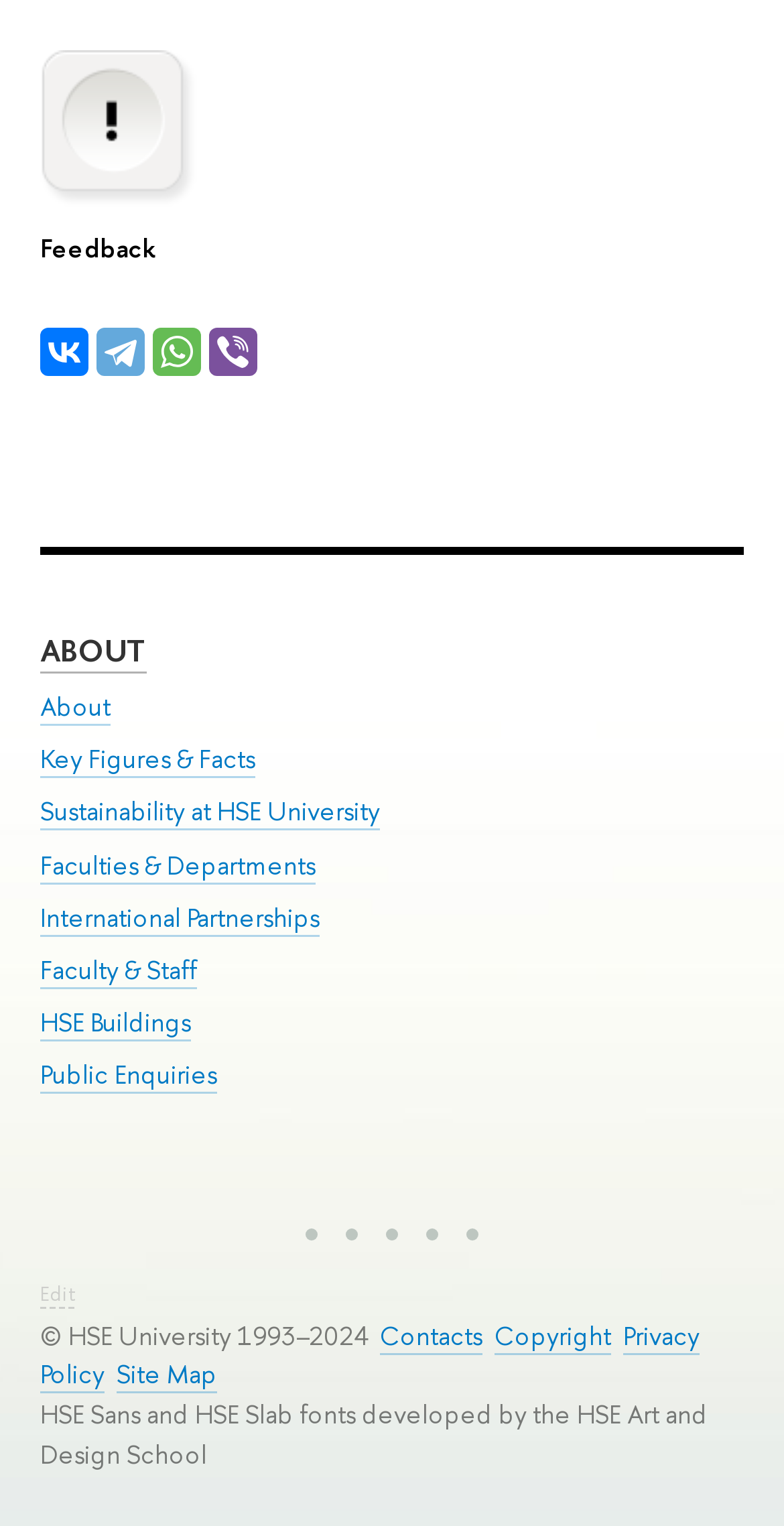What is the topic of the link 'Sustainability at HSE University'? From the image, respond with a single word or brief phrase.

Sustainability